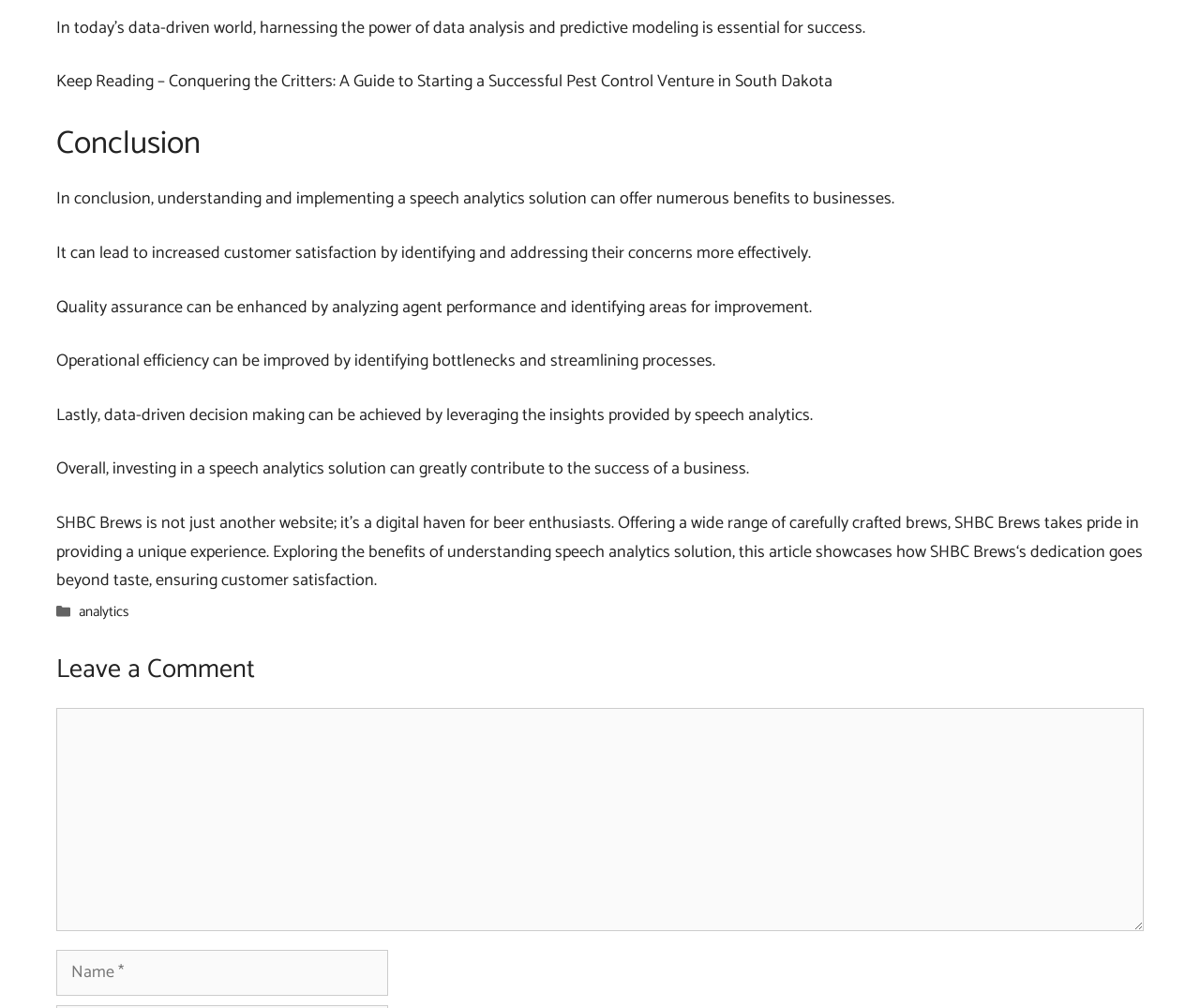Look at the image and write a detailed answer to the question: 
What is the benefit of speech analytics in terms of customer satisfaction?

The benefit of speech analytics in terms of customer satisfaction can be found by reading the static text elements, which mention that speech analytics can 'lead to increased customer satisfaction by identifying and addressing their concerns more effectively'.